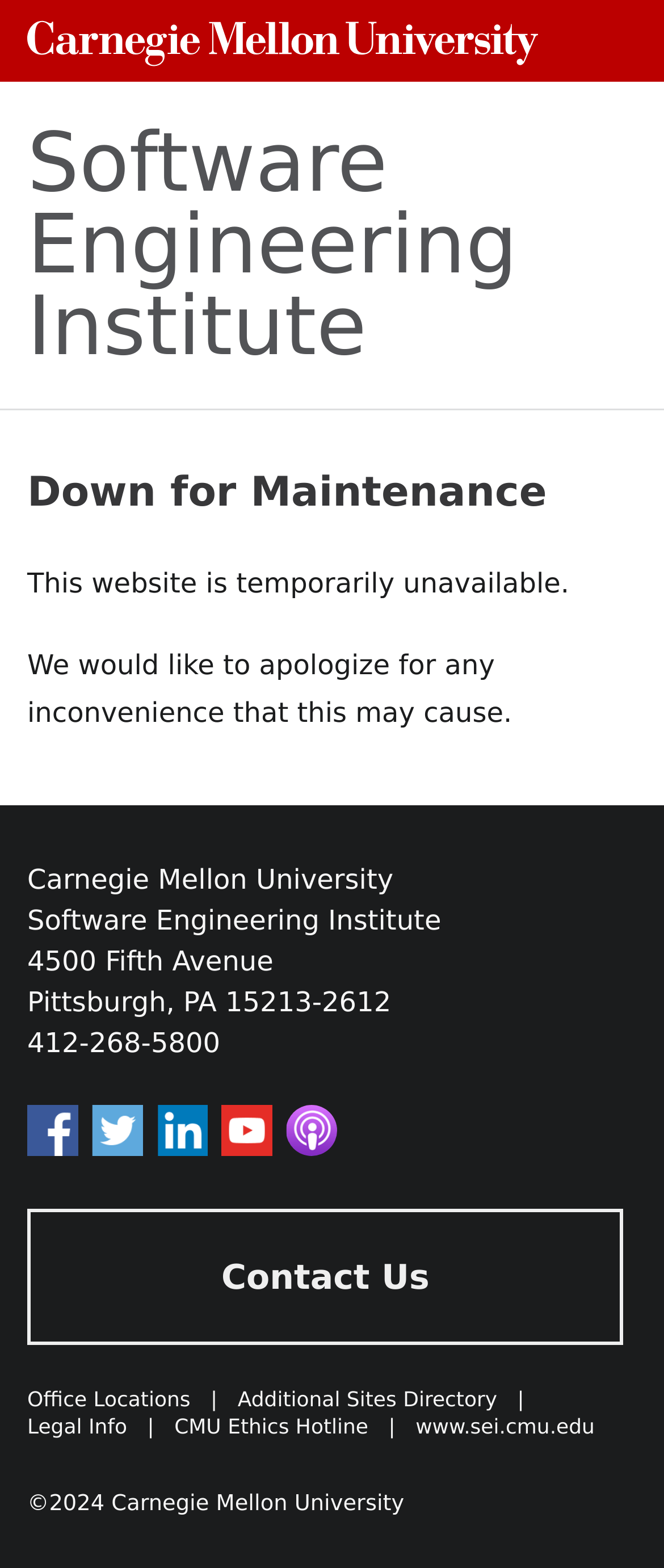Please identify the bounding box coordinates of the region to click in order to complete the task: "Go to Software Engineering Institute website". The coordinates must be four float numbers between 0 and 1, specified as [left, top, right, bottom].

[0.041, 0.074, 0.779, 0.239]